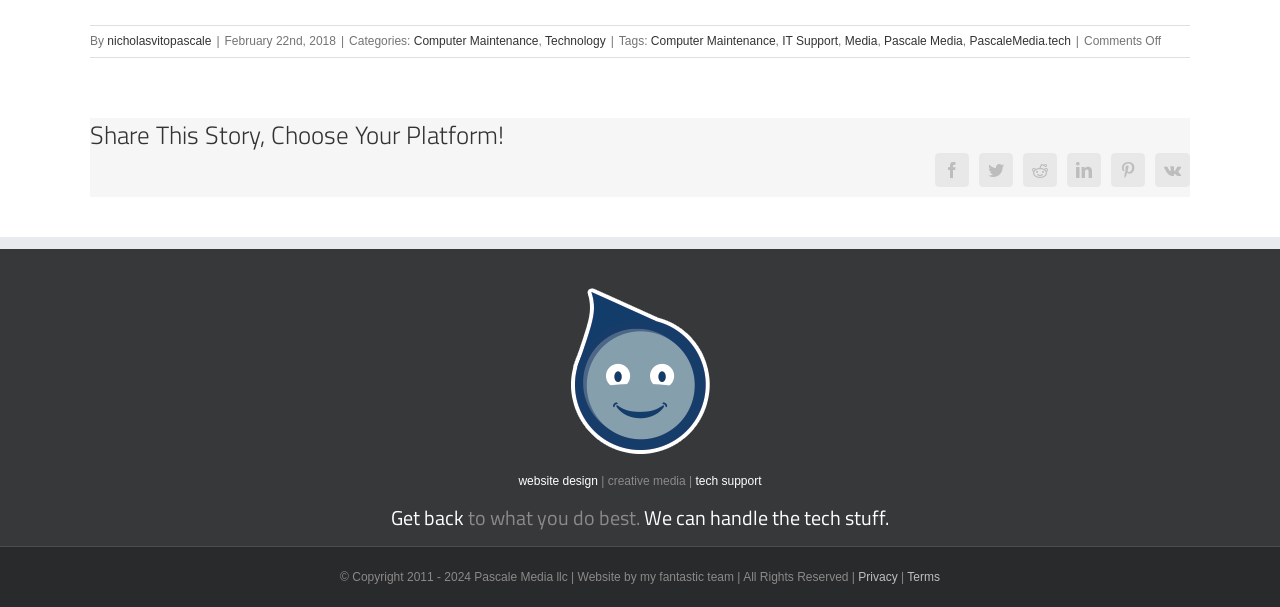Locate the bounding box coordinates of the element that needs to be clicked to carry out the instruction: "Get more information on 'tech support'". The coordinates should be given as four float numbers ranging from 0 to 1, i.e., [left, top, right, bottom].

[0.543, 0.781, 0.595, 0.804]